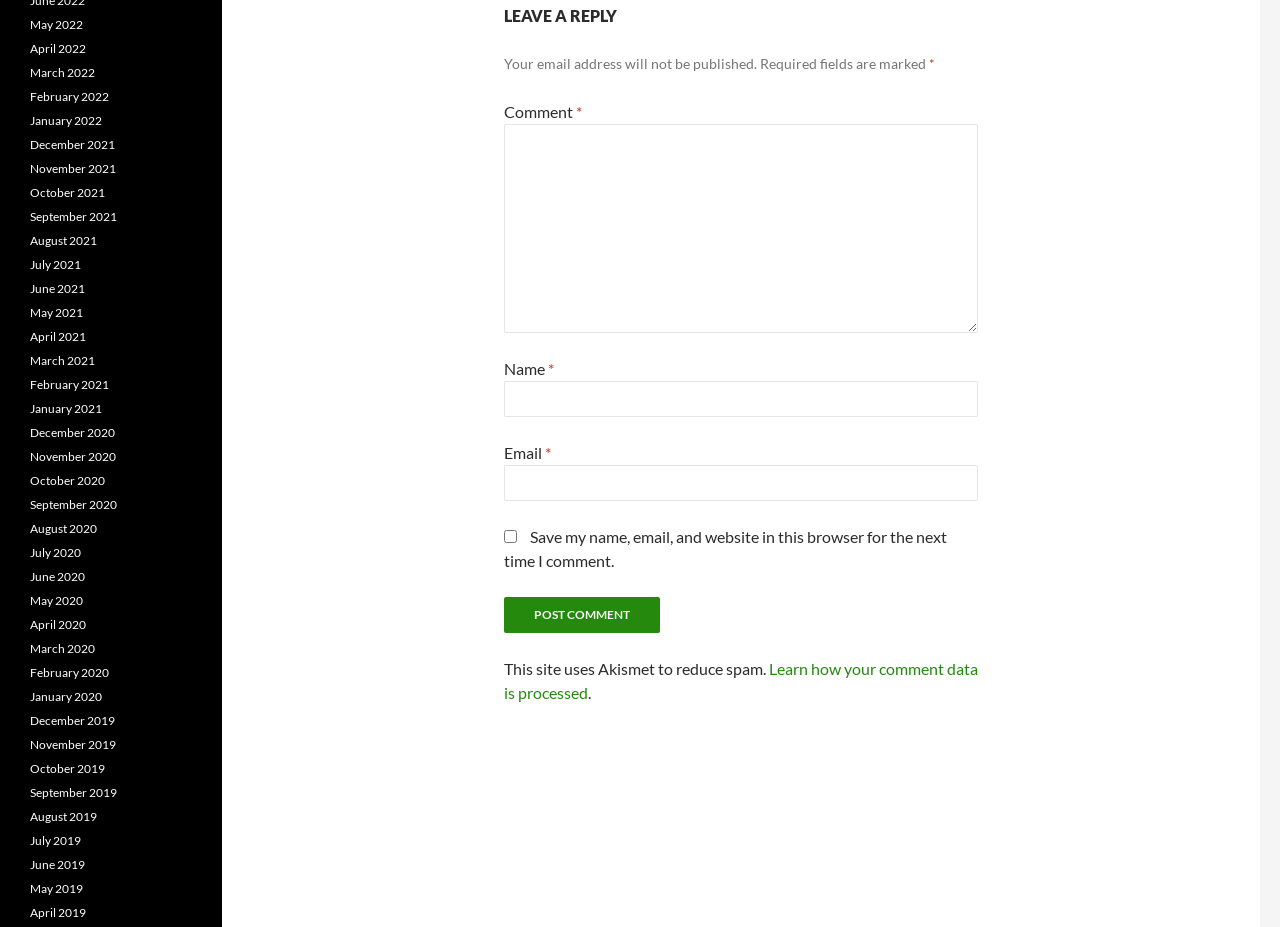What is the required information to post a comment?
Please respond to the question with a detailed and thorough explanation.

The webpage has three required fields marked with an asterisk: 'Name', 'Email', and 'Comment'. These fields must be filled in order to post a comment.